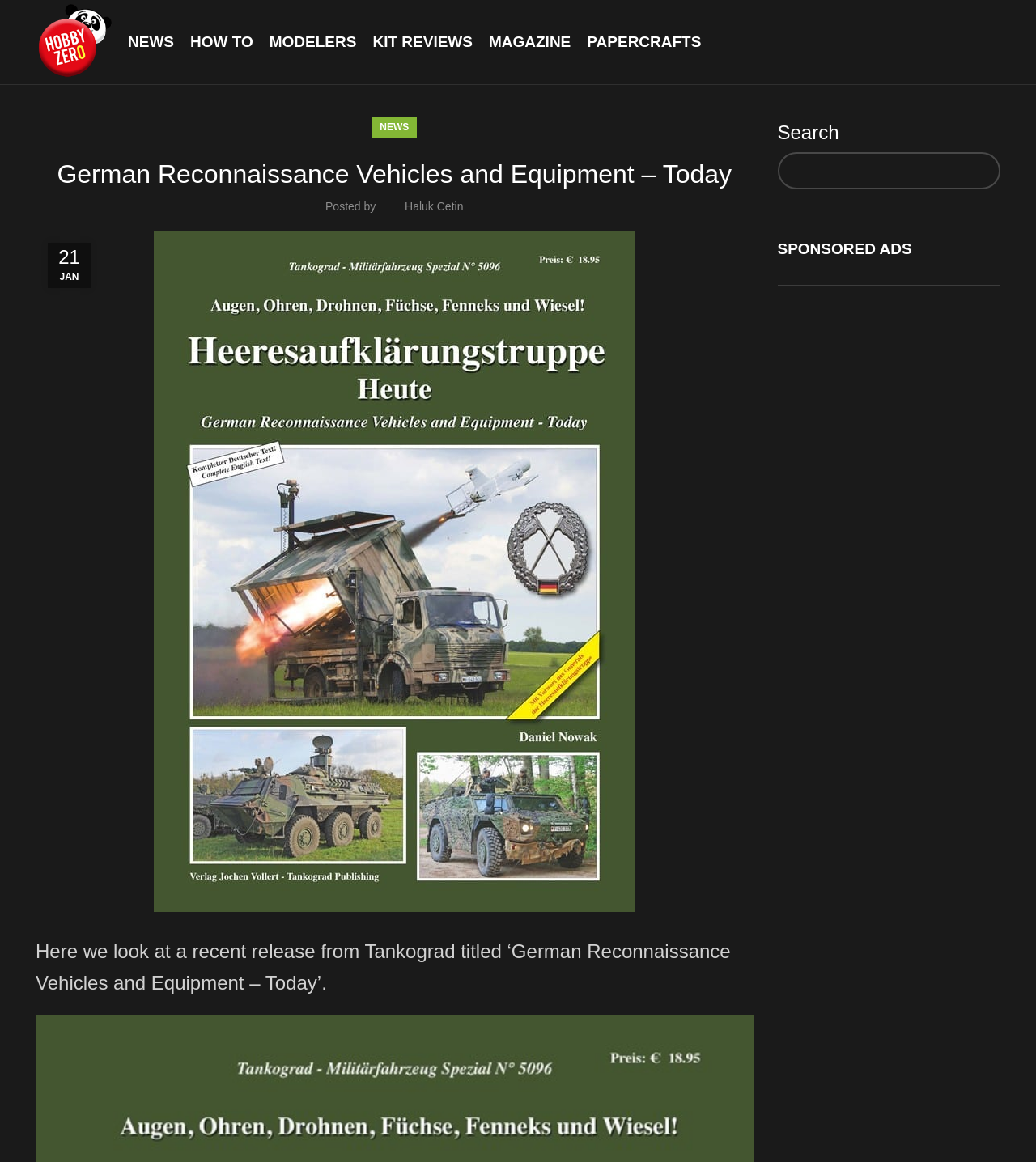Please find the bounding box for the UI element described by: "Kit Reviews".

[0.36, 0.023, 0.456, 0.051]